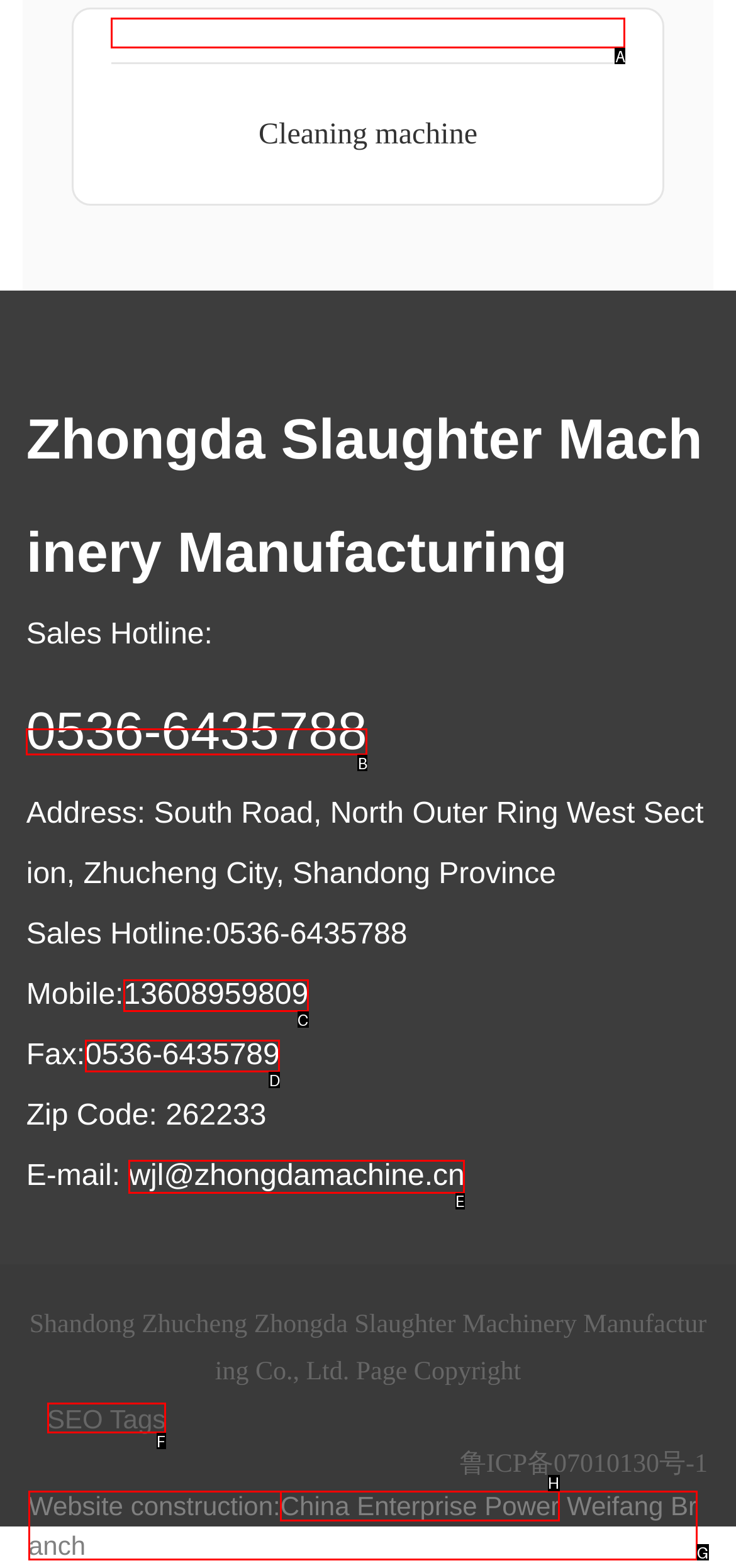Tell me the correct option to click for this task: Send an email to the company
Write down the option's letter from the given choices.

E